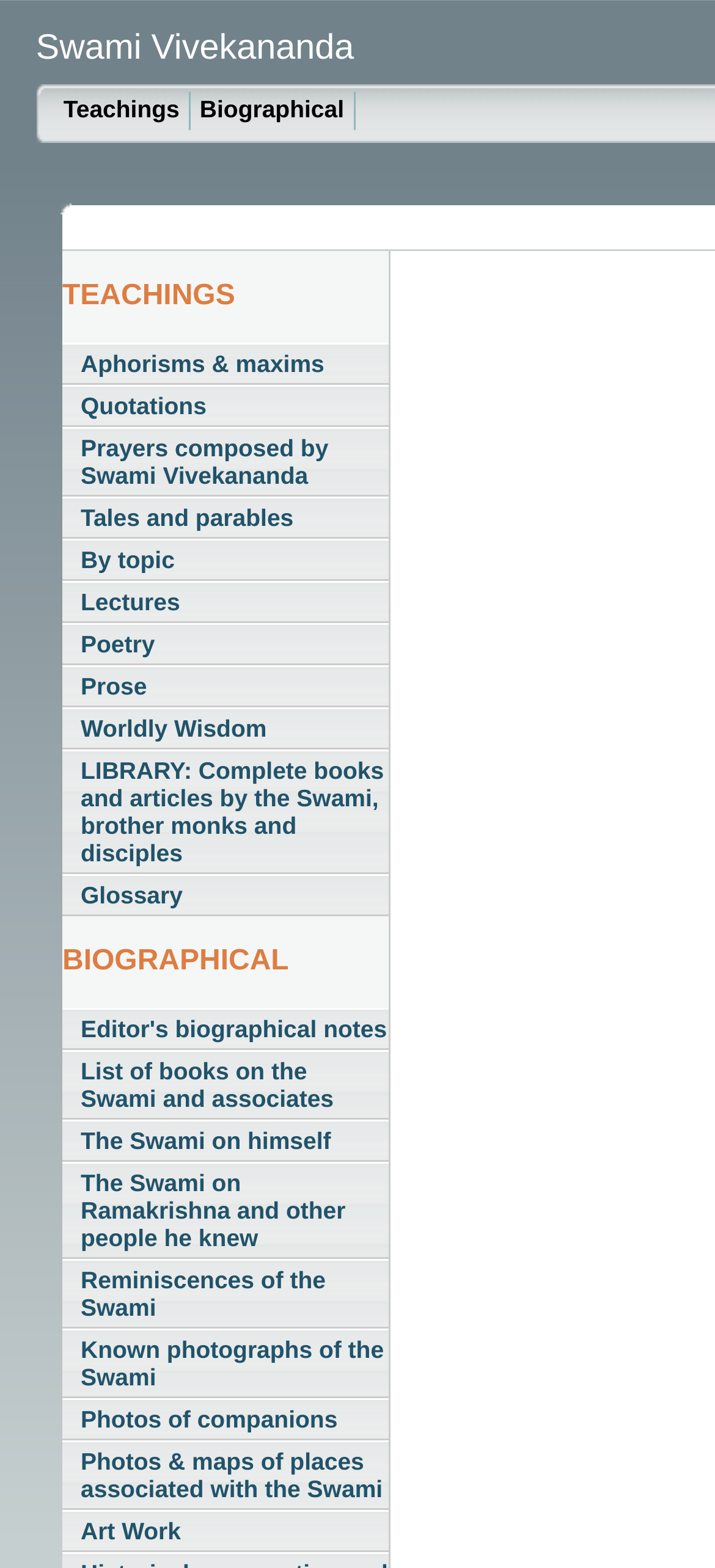Predict the bounding box coordinates of the UI element that matches this description: "Reminiscences of the Swami". The coordinates should be in the format [left, top, right, bottom] with each value between 0 and 1.

[0.087, 0.803, 0.544, 0.847]